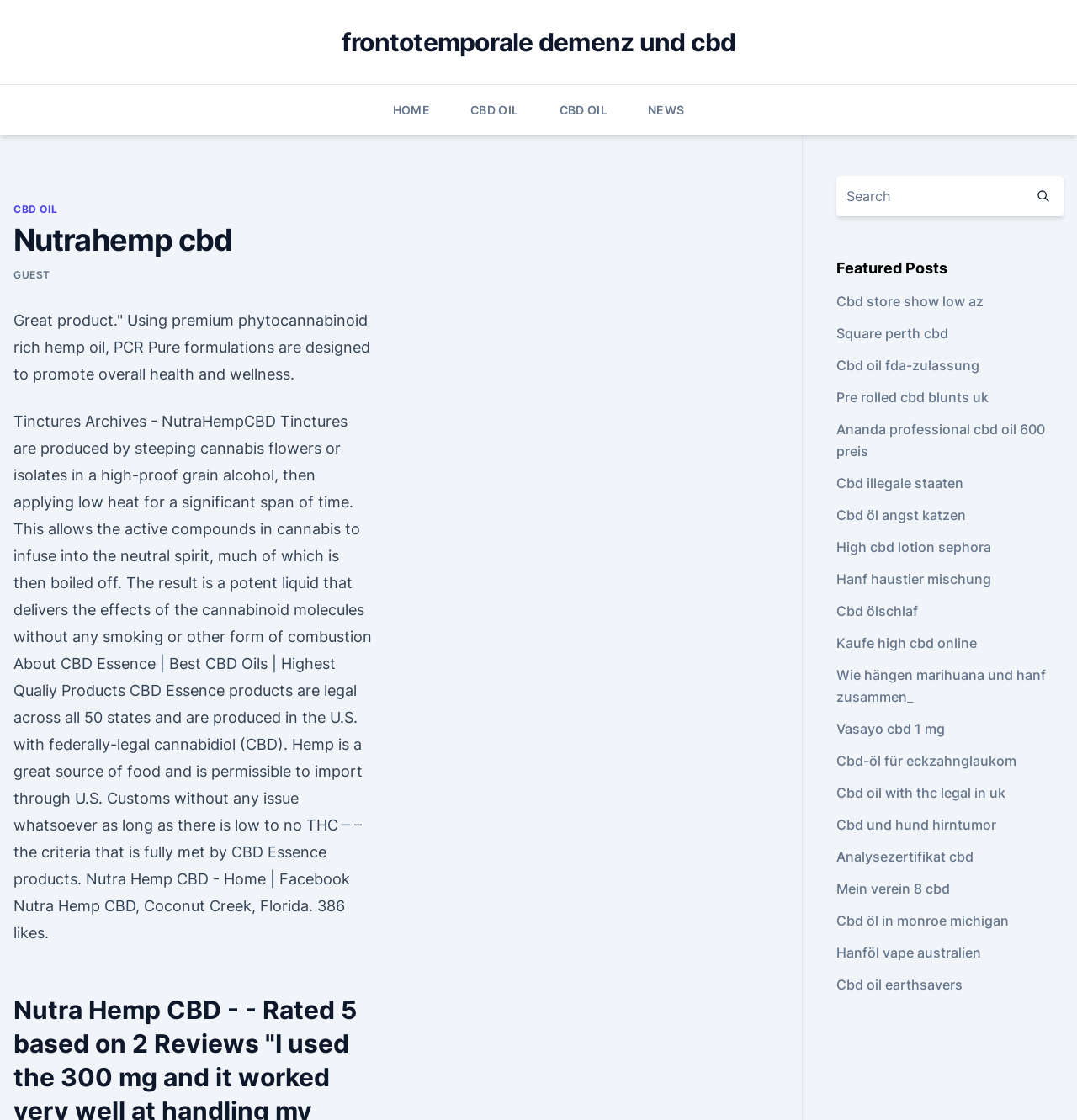Explain the contents of the webpage comprehensively.

The webpage is about Nutrahemp CBD, a company that sells CBD oil products. At the top, there are five links: "frontotemporale demenz und cbd", "HOME", "CBD OIL", another "CBD OIL", and "NEWS". Below these links, there is a header section with the title "Nutrahemp cbd" and a link to "GUEST".

The main content of the page is divided into two sections. On the left, there is a section with a heading "Nutrahemp cbd" and a brief description of the company's products, stating that they use premium phytocannabinoid-rich hemp oil to promote overall health and wellness. Below this, there is a longer text describing the process of producing CBD tinctures and the benefits of CBD Essence products.

On the right, there is a search bar with a textbox and a button, accompanied by a small image. Below the search bar, there is a heading "Featured Posts" and a list of 20 links to various articles or news stories related to CBD, such as "Cbd store show low az", "Square perth cbd", and "Cbd oil fda-zulassung". These links are arranged in a vertical list, taking up most of the right side of the page.